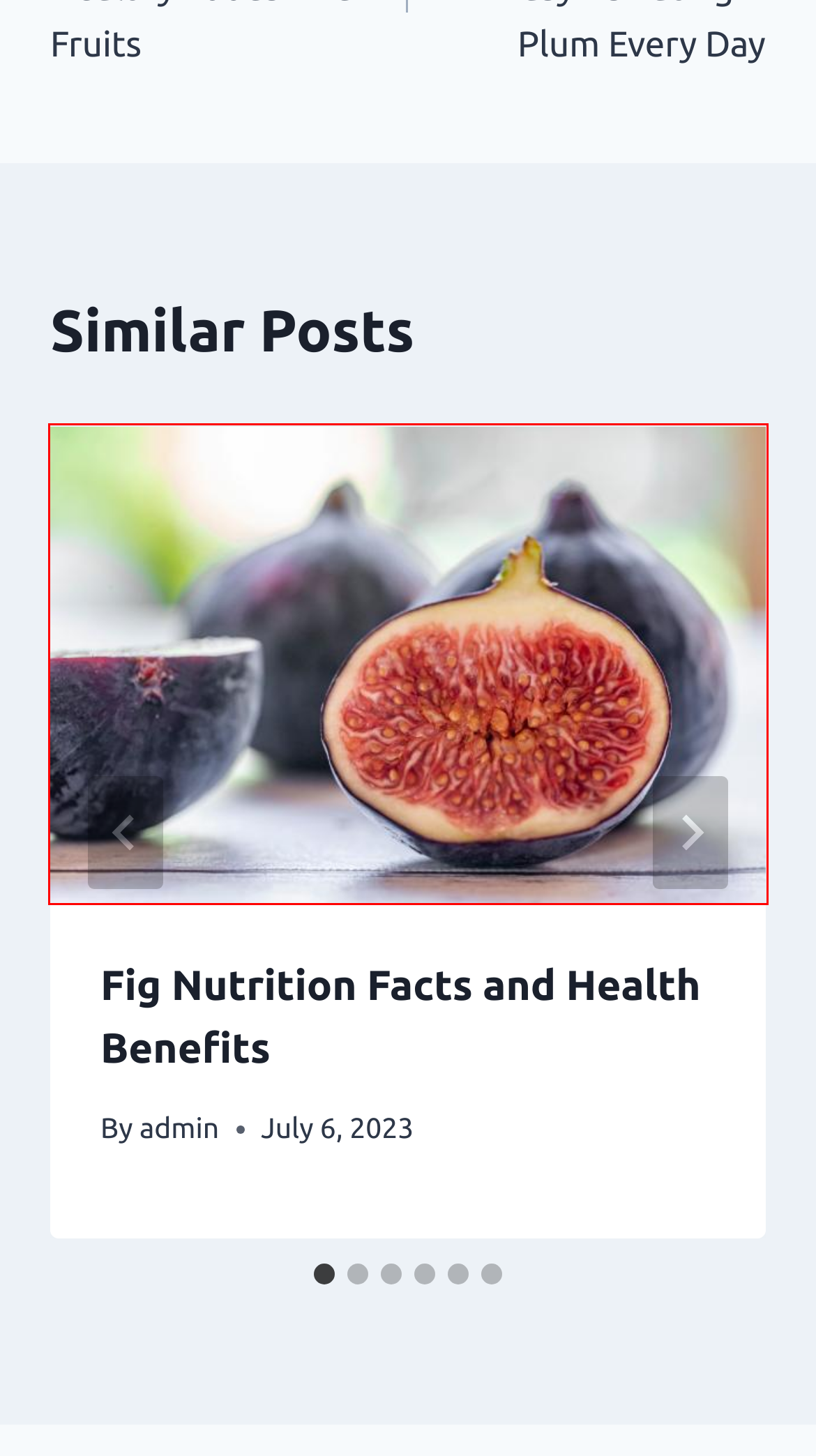You have a screenshot of a webpage with a red rectangle bounding box. Identify the best webpage description that corresponds to the new webpage after clicking the element within the red bounding box. Here are the candidates:
A. Kadence WP | Free and Premium WordPress Themes & Plugins
B. How Himalayan Salt Bricks and Salt Tiles boost up libido
C. Armodafinil Can Help You Improve Your Cognitive Ability
D. Best Benefits of Healthy Foods And Fruits
E. Health - First News Press
F. Fig Nutrition Facts and Health Benefits
G. Lean Protein Foods And Their Health Benefits
H. First News Press -

F